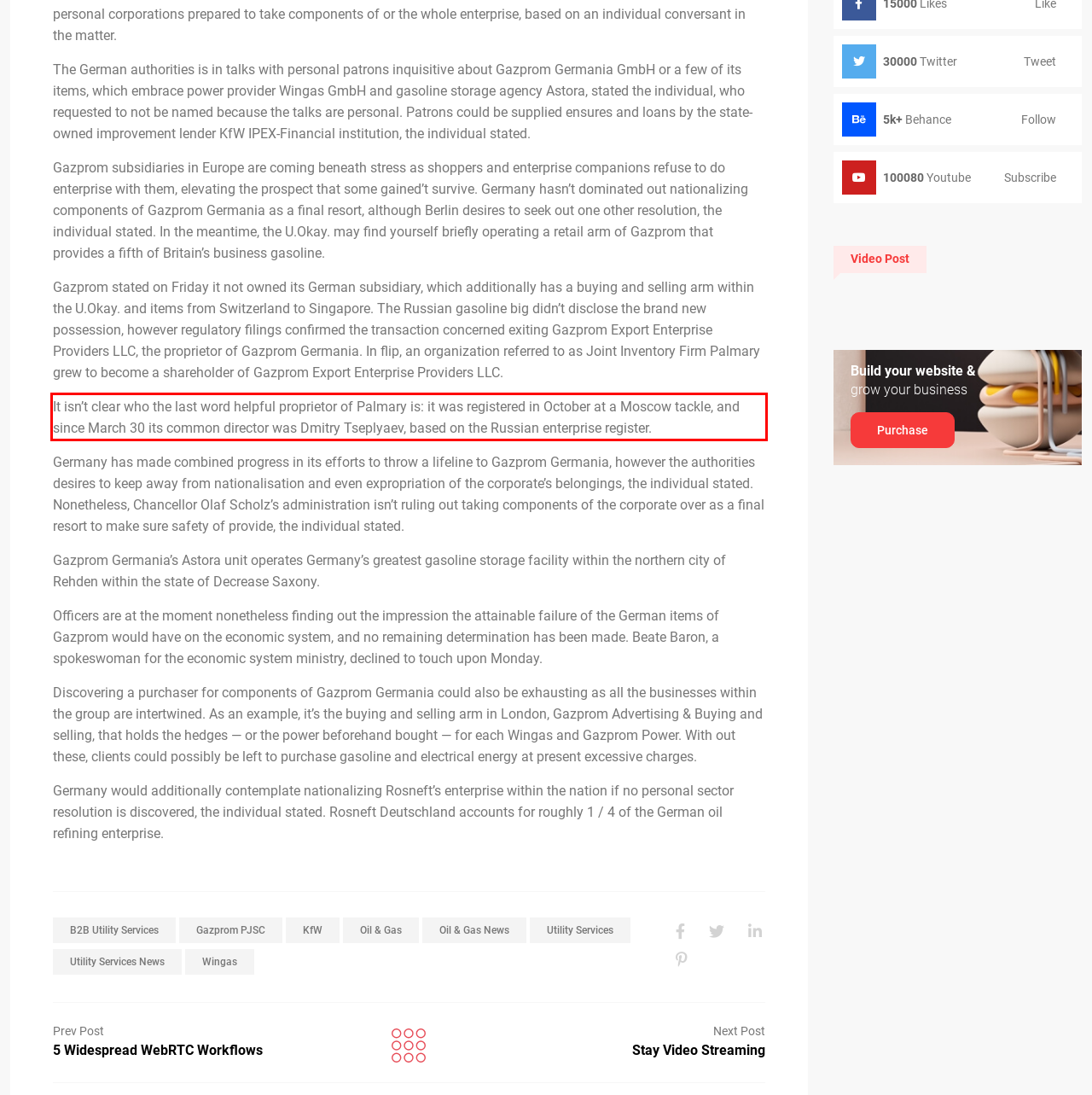Please analyze the screenshot of a webpage and extract the text content within the red bounding box using OCR.

It isn’t clear who the last word helpful proprietor of Palmary is: it was registered in October at a Moscow tackle, and since March 30 its common director was Dmitry Tseplyaev, based on the Russian enterprise register.